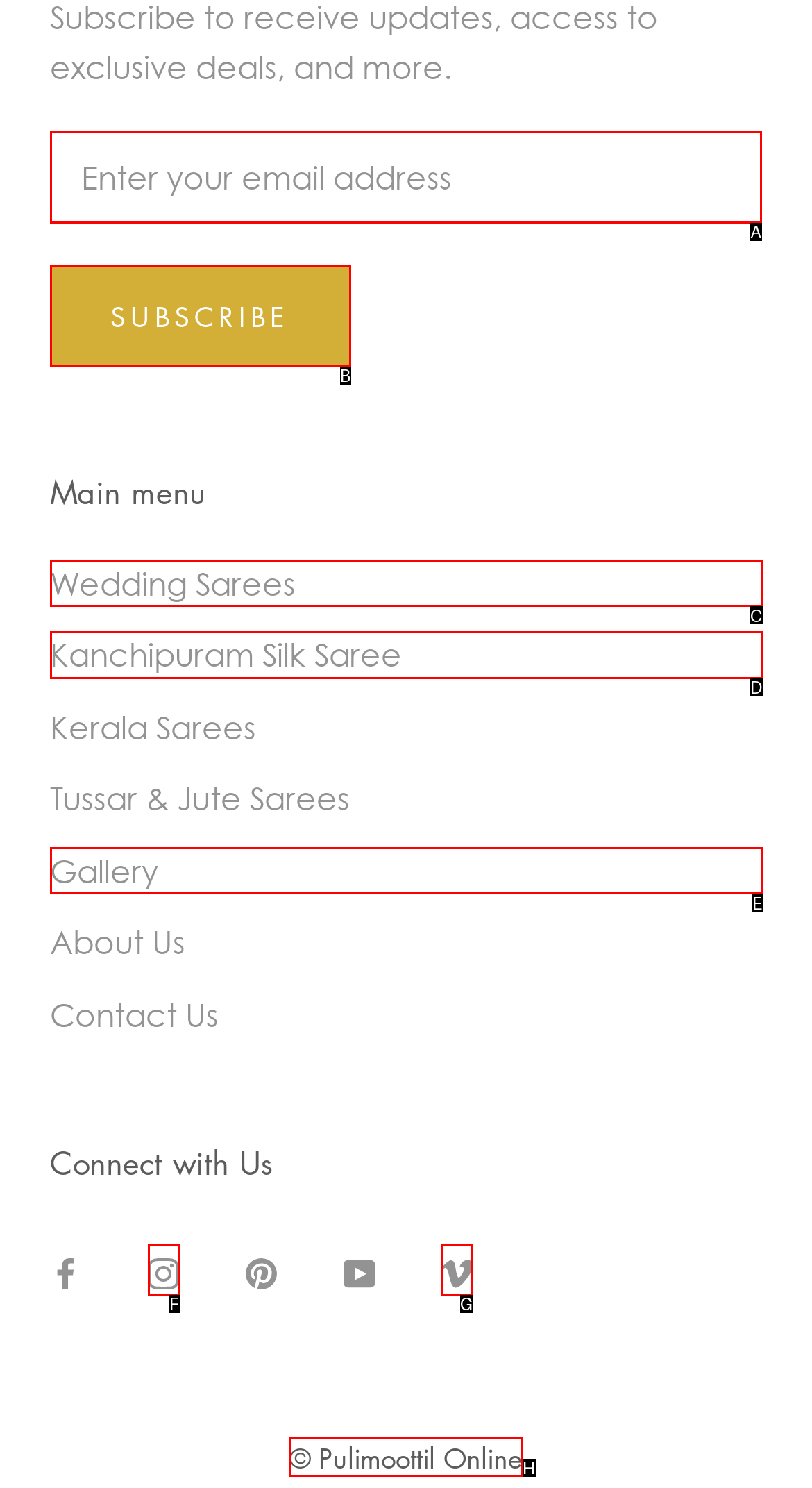Based on the task: Enter email address, which UI element should be clicked? Answer with the letter that corresponds to the correct option from the choices given.

A